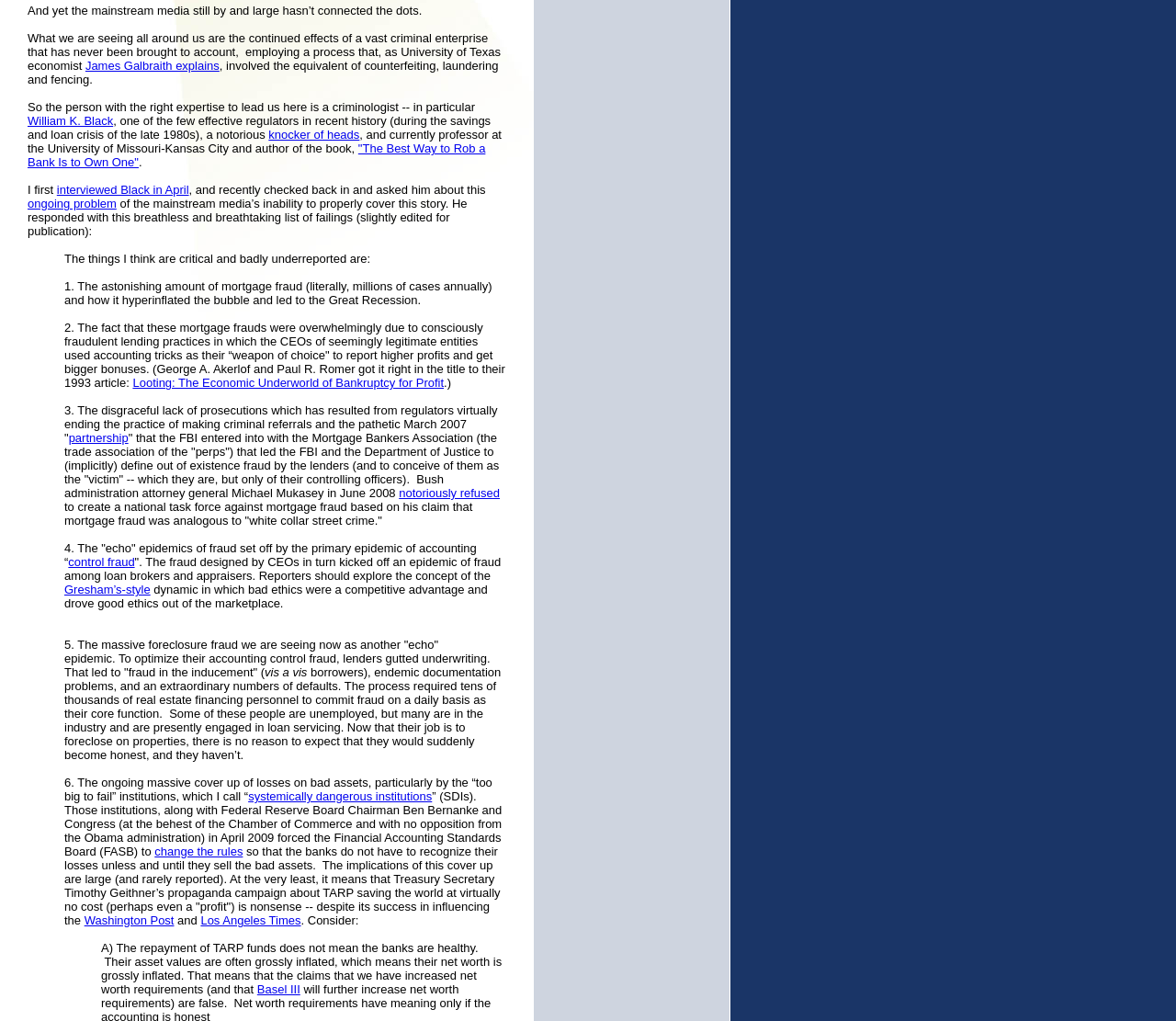Highlight the bounding box of the UI element that corresponds to this description: "control fraud".

[0.058, 0.544, 0.115, 0.557]